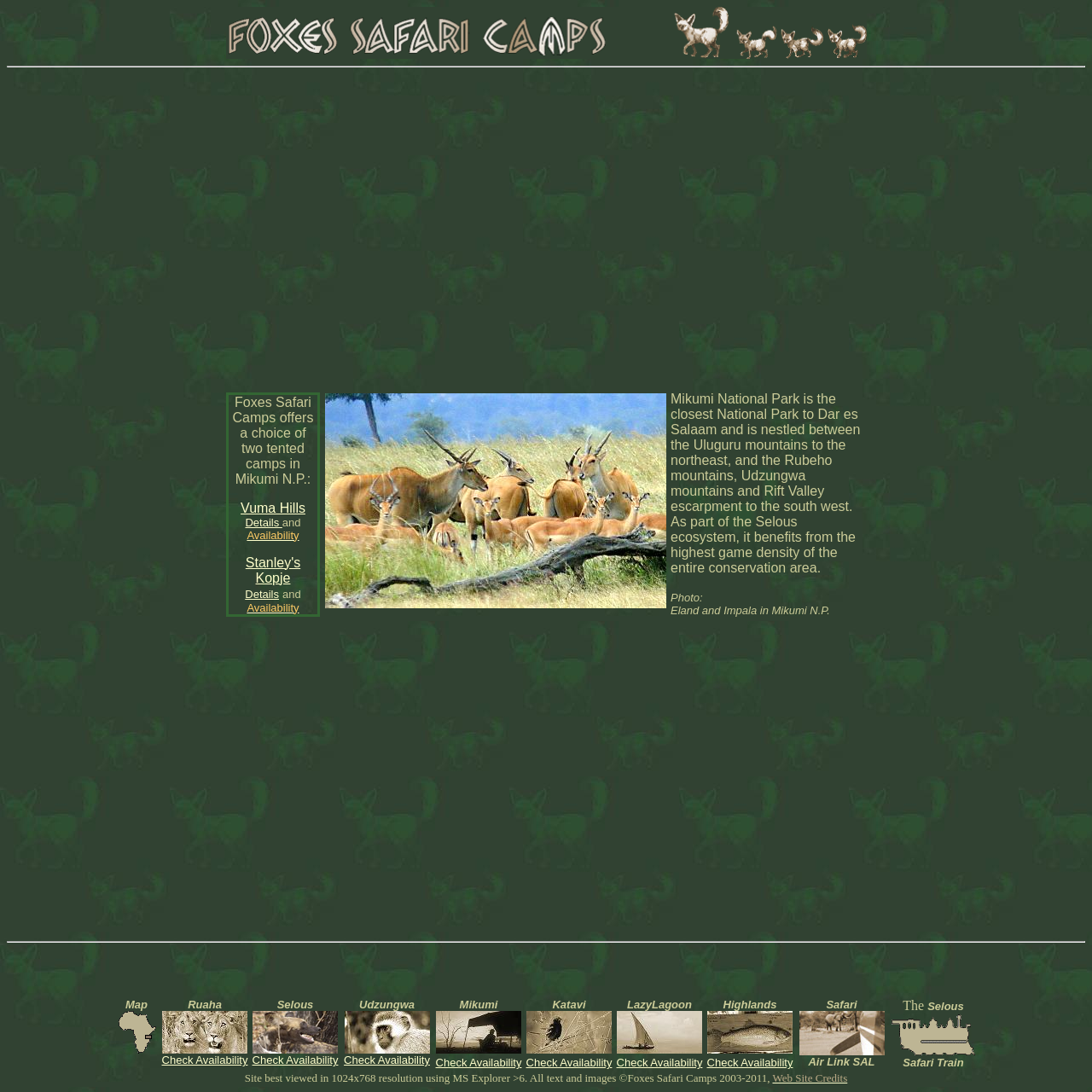Can you give a comprehensive explanation to the question given the content of the image?
How many links are there in the bottom row of the webpage?

I found the answer by looking at the LayoutTableCell element with bounding box coordinates [0.006, 0.981, 0.994, 0.994], which contains only one link, 'Web Site Credits'.